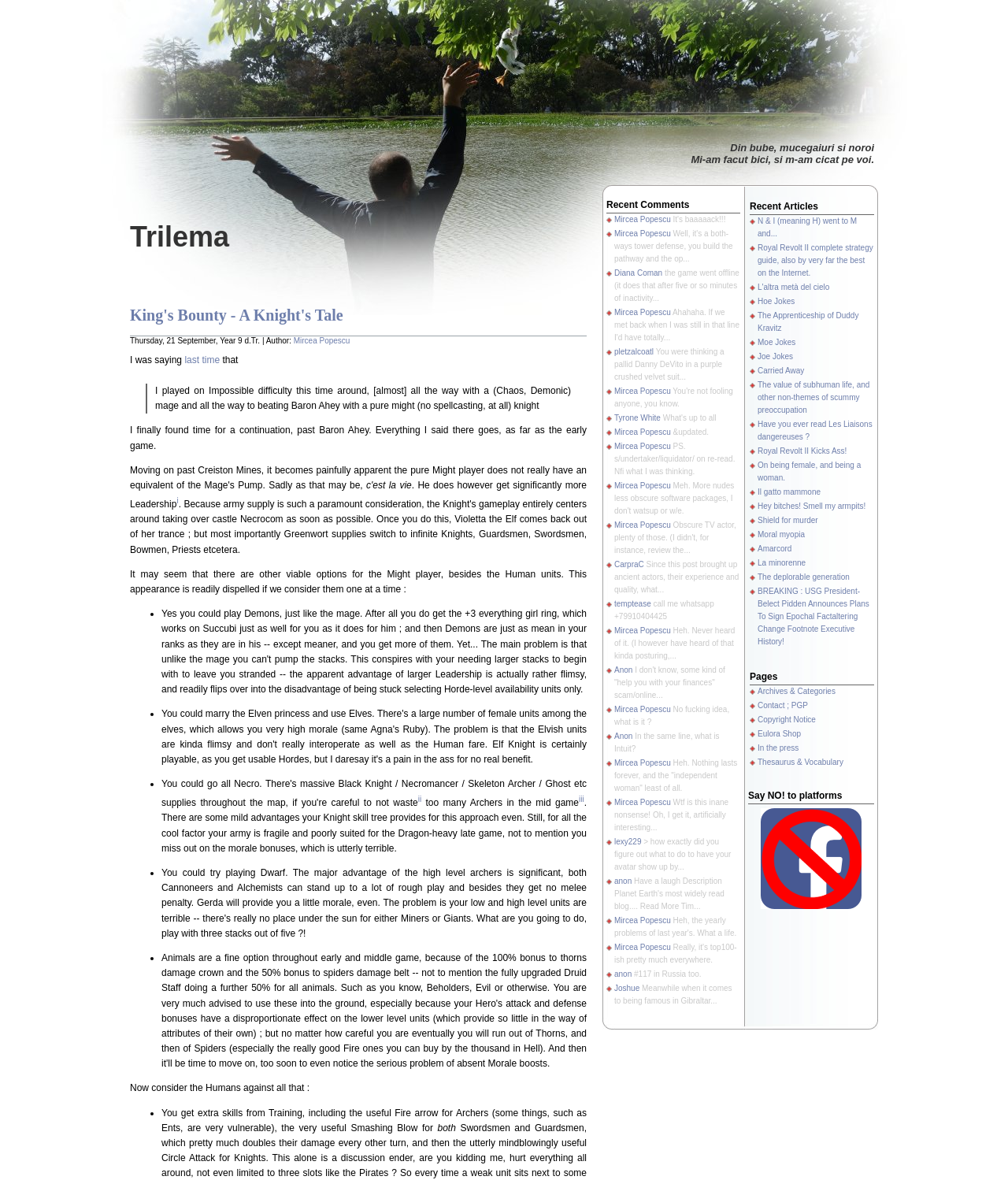What is the category of the blog post?
Using the information from the image, give a concise answer in one word or a short phrase.

Gaming